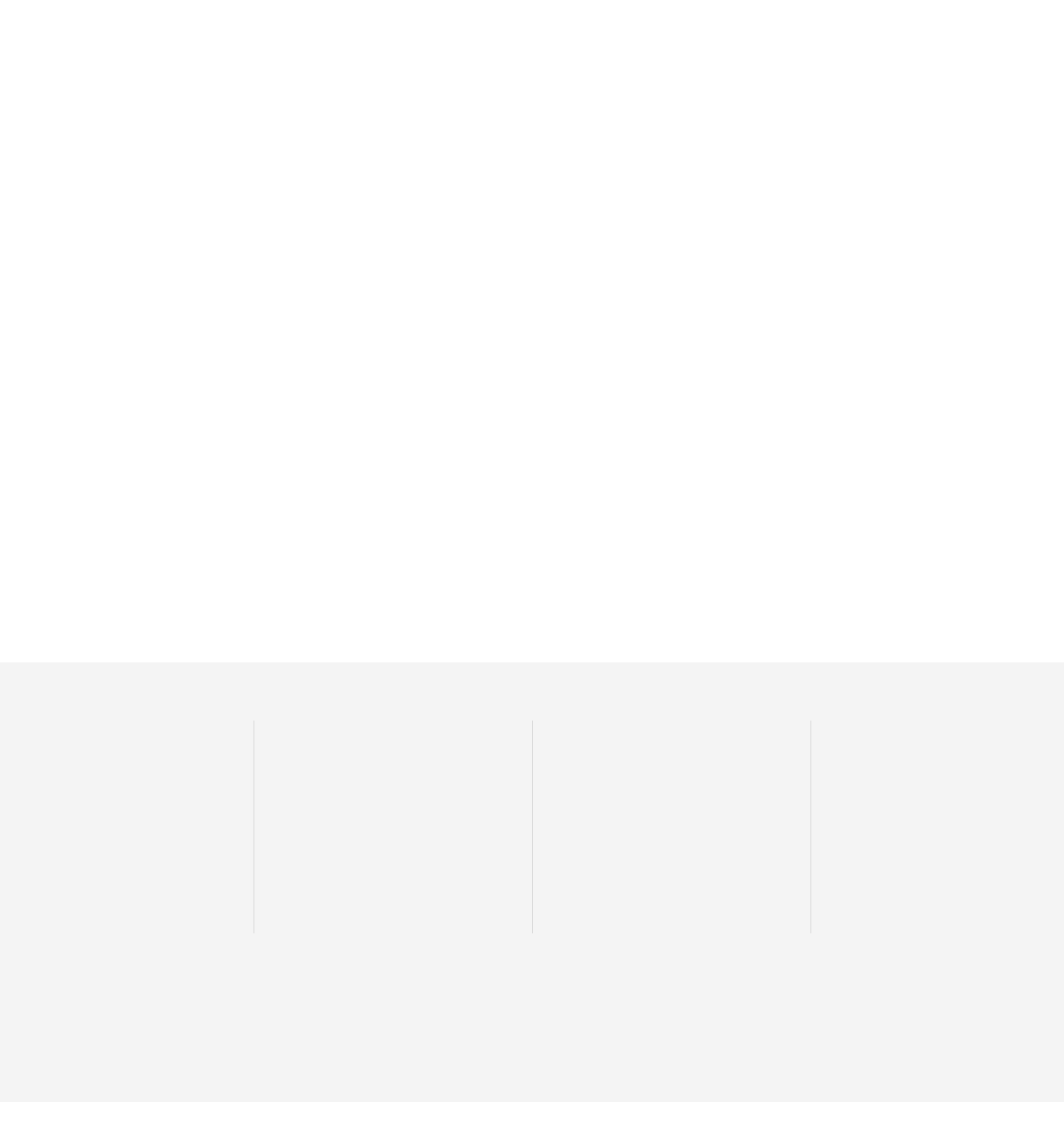Determine the bounding box coordinates for the HTML element mentioned in the following description: "Terms and Conditions". The coordinates should be a list of four floats ranging from 0 to 1, represented as [left, top, right, bottom].

[0.555, 0.695, 0.707, 0.721]